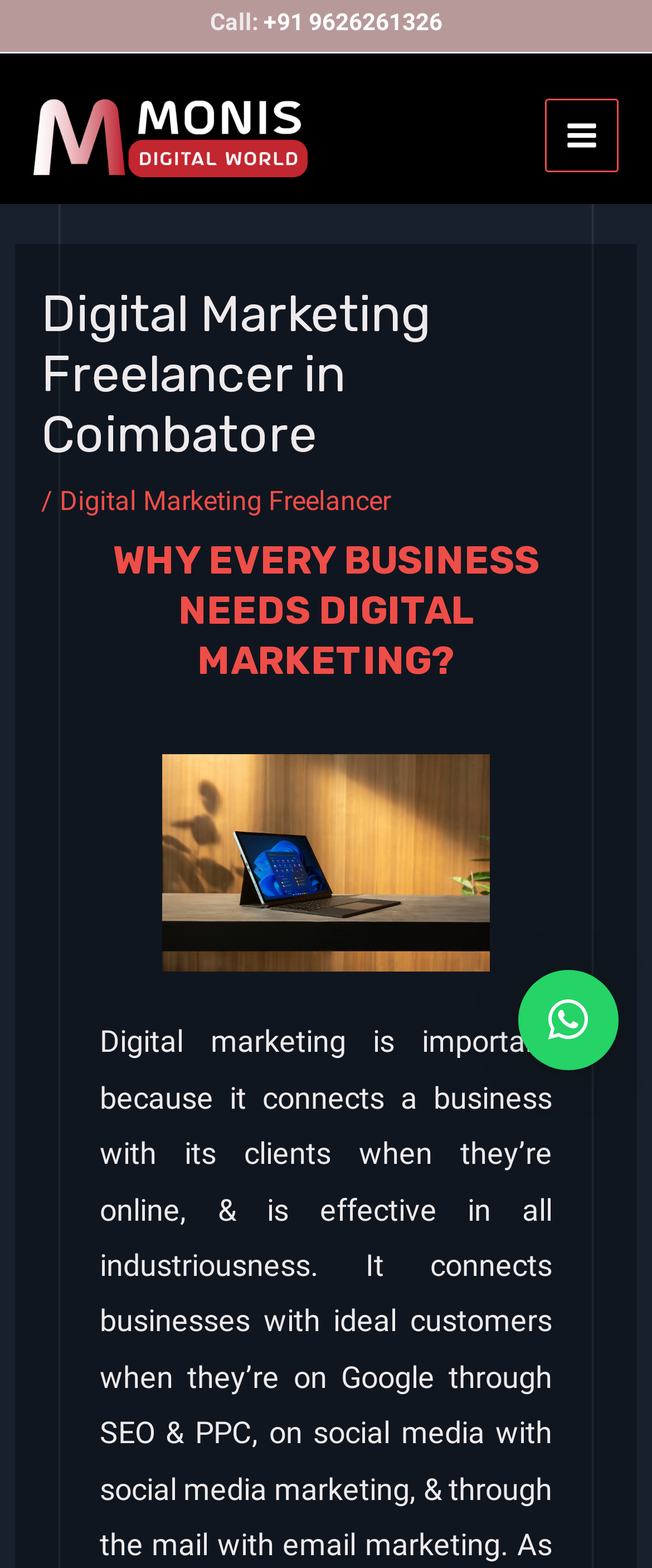Using the details from the image, please elaborate on the following question: What is the question being asked in the middle of the webpage?

I found the question by looking at the middle section of the webpage, where it says 'WHY EVERY BUSINESS NEEDS DIGITAL MARKETING?' in a heading format.